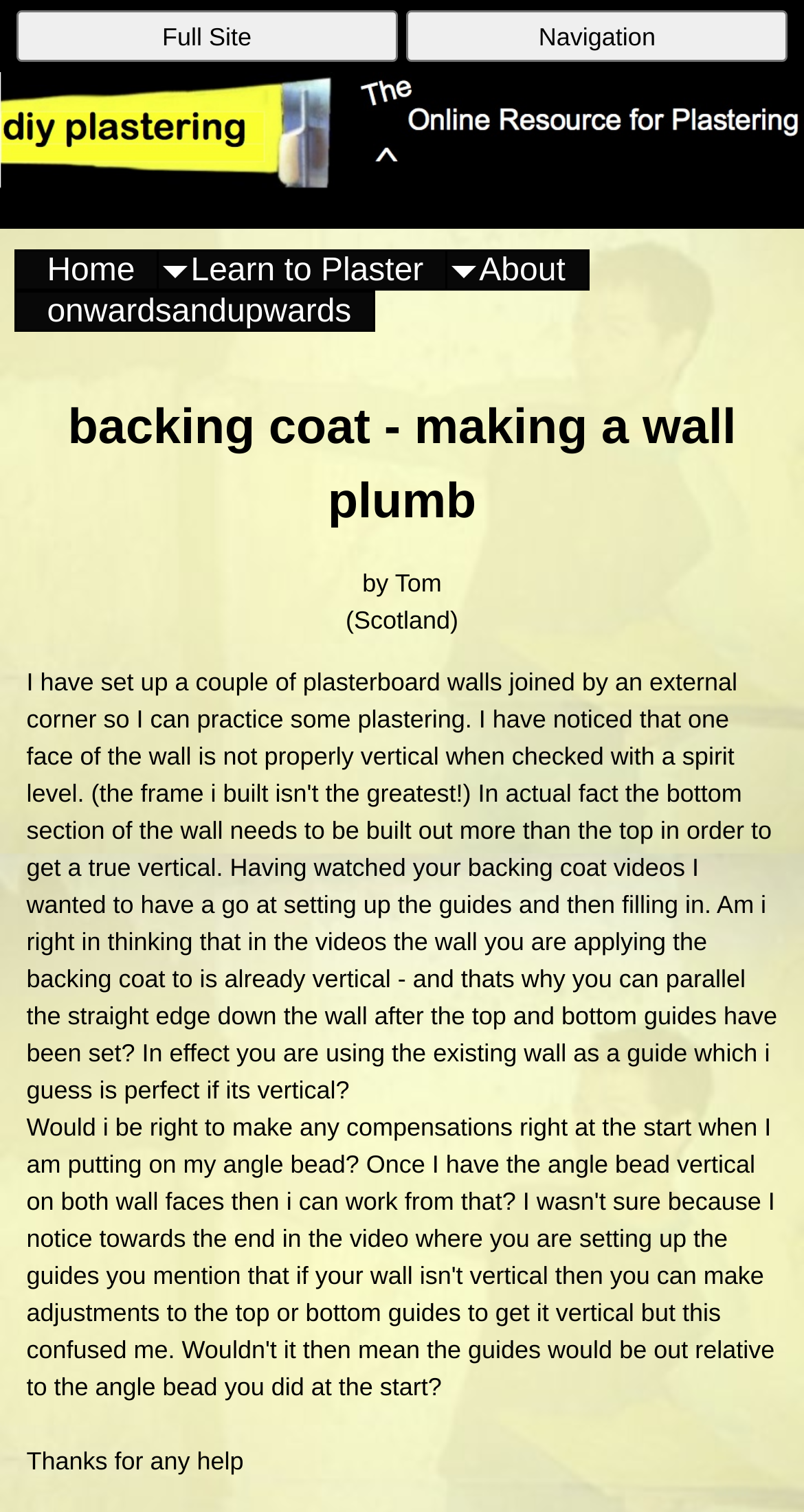What is the name of the author?
Relying on the image, give a concise answer in one word or a brief phrase.

Tom